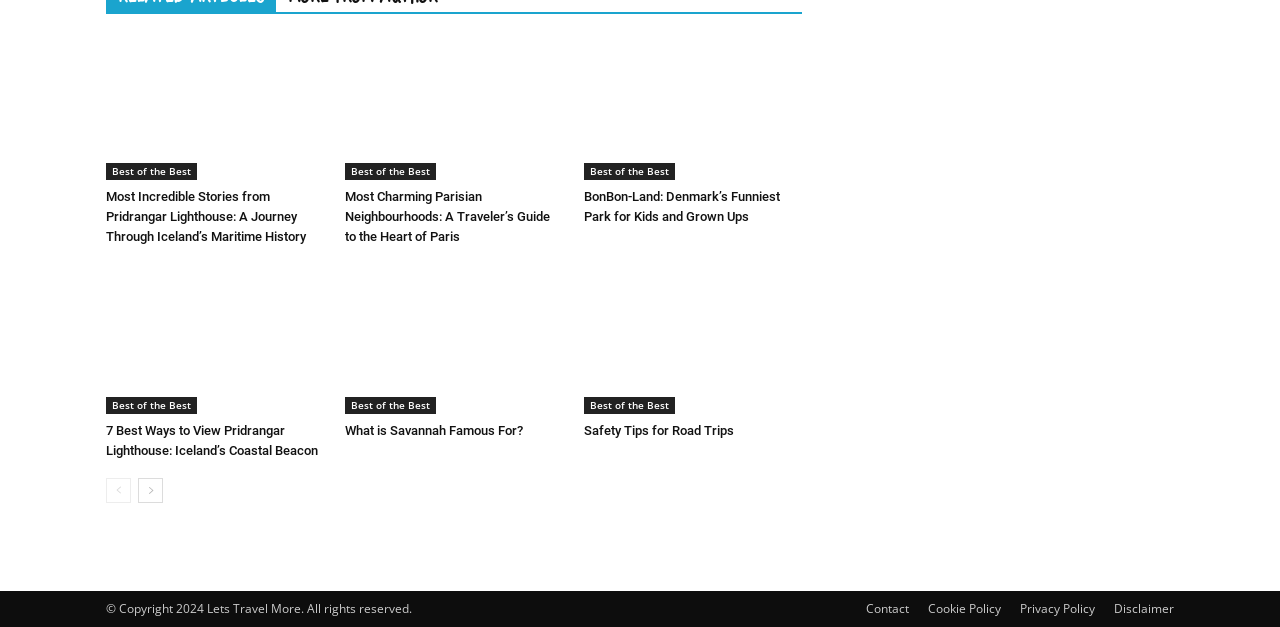Extract the bounding box coordinates for the HTML element that matches this description: "aria-label="next-page"". The coordinates should be four float numbers between 0 and 1, i.e., [left, top, right, bottom].

[0.108, 0.762, 0.127, 0.802]